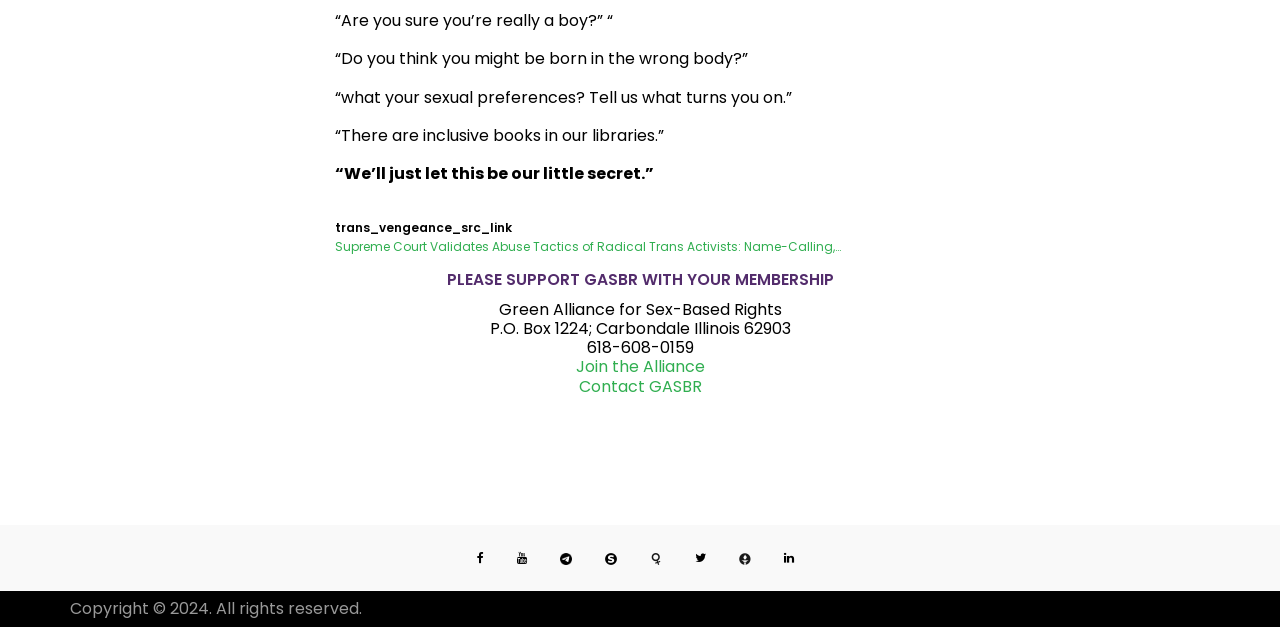Locate the bounding box of the UI element described by: "Join the Alliance" in the given webpage screenshot.

[0.45, 0.567, 0.55, 0.603]